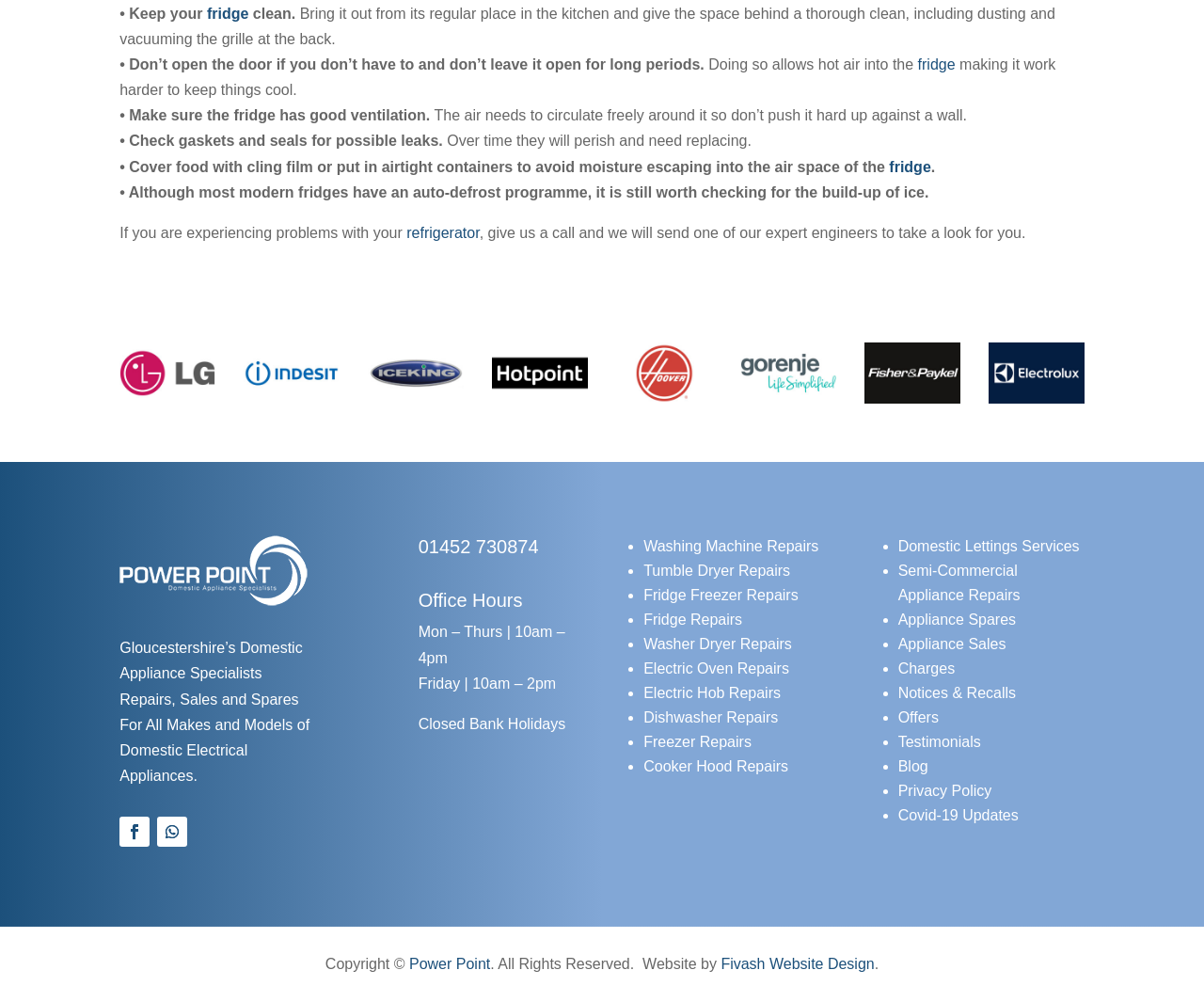Find the bounding box coordinates of the clickable area required to complete the following action: "Click Attorney Profiles".

None